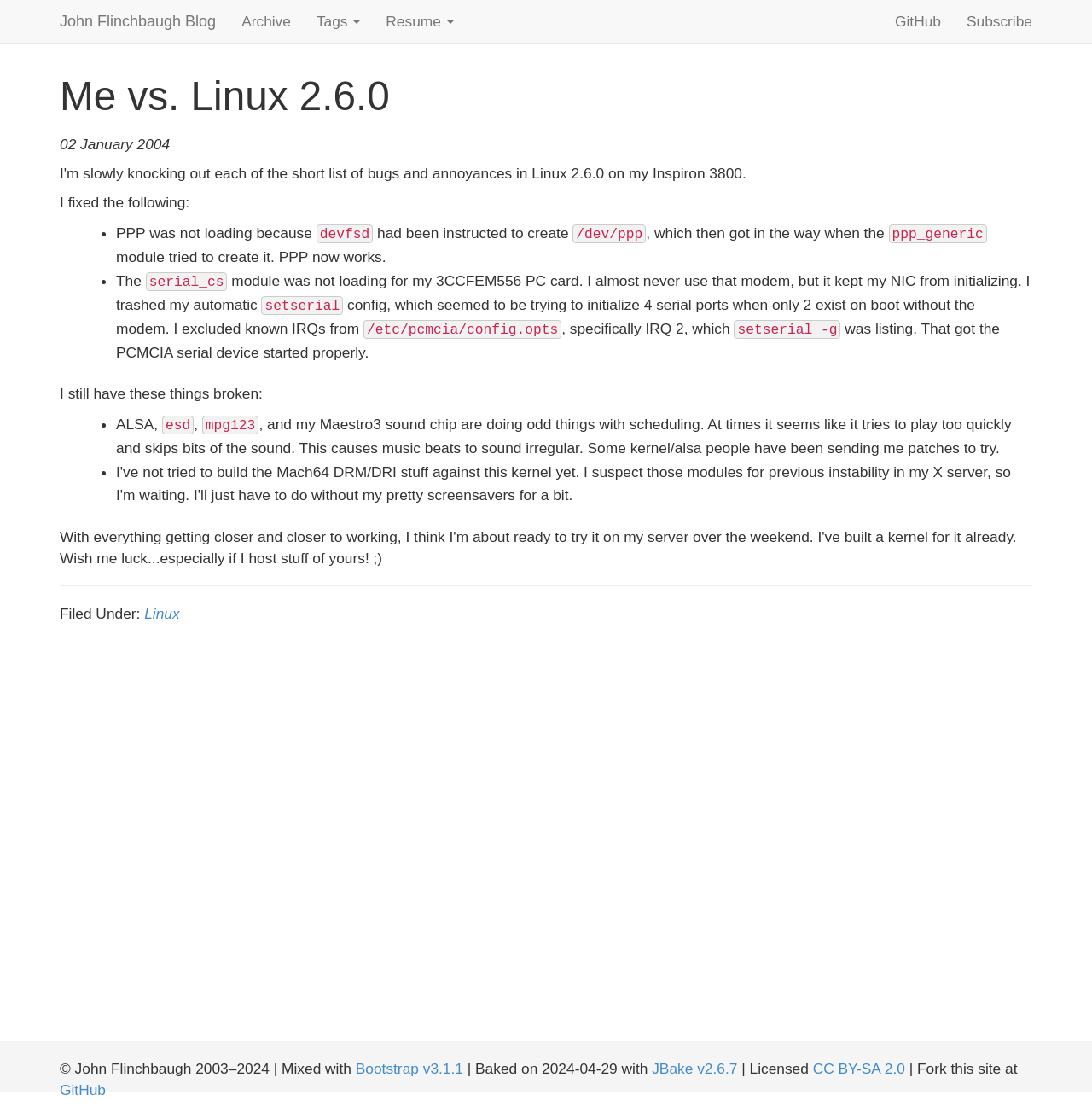Find the bounding box coordinates of the clickable area that will achieve the following instruction: "Follow the link 'hop over to these guys'".

None